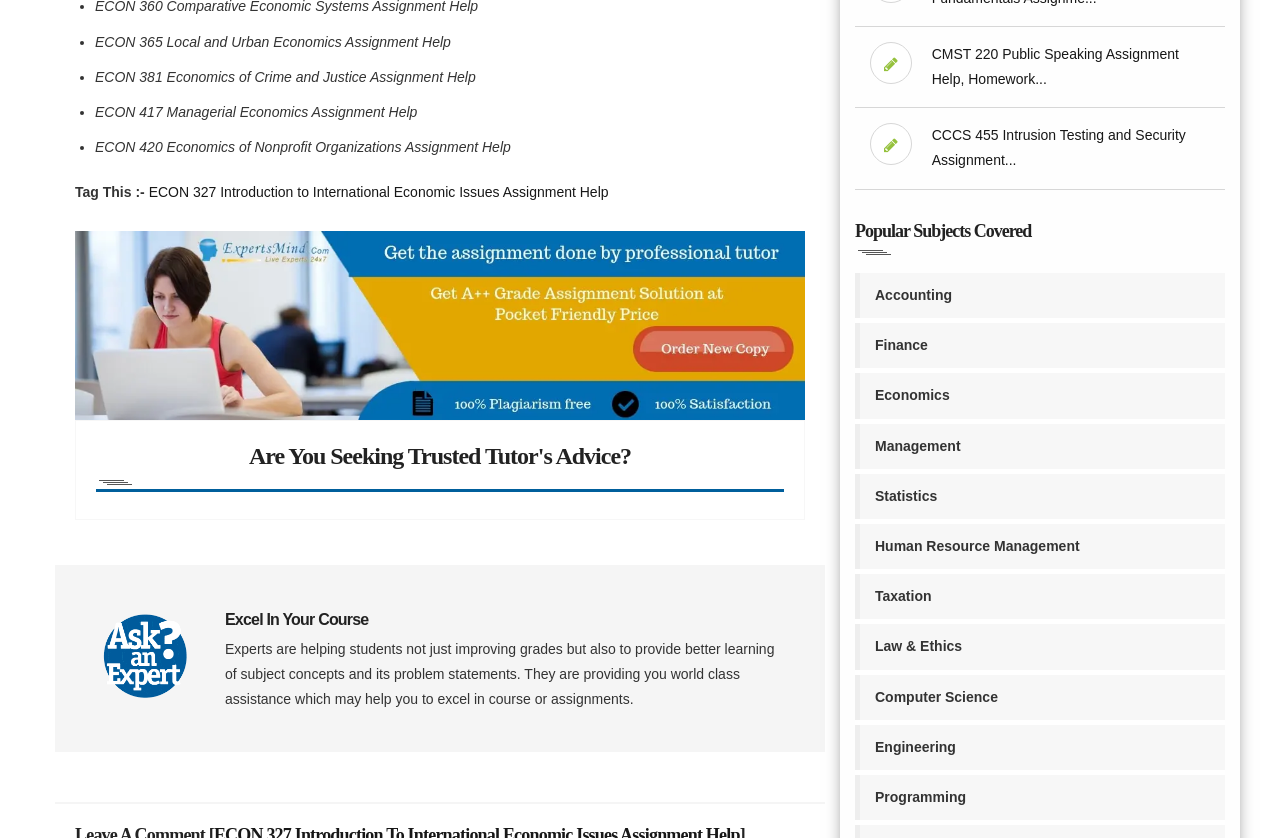Determine the bounding box coordinates of the element that should be clicked to execute the following command: "learn about CMST 220 Public Speaking Assignment Help".

[0.728, 0.055, 0.921, 0.104]